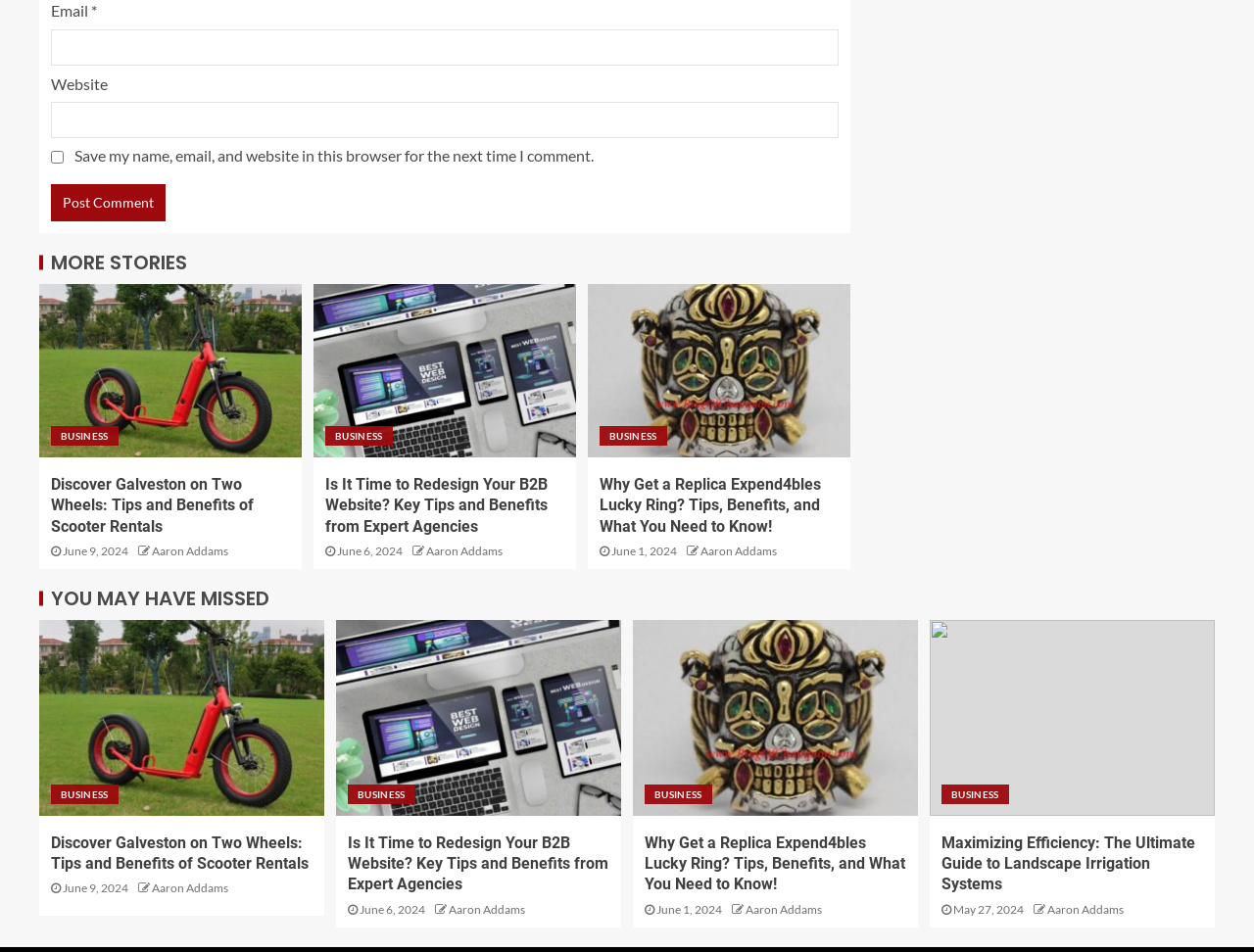Identify the coordinates of the bounding box for the element that must be clicked to accomplish the instruction: "Click 'BUSINESS'".

[0.041, 0.448, 0.094, 0.468]